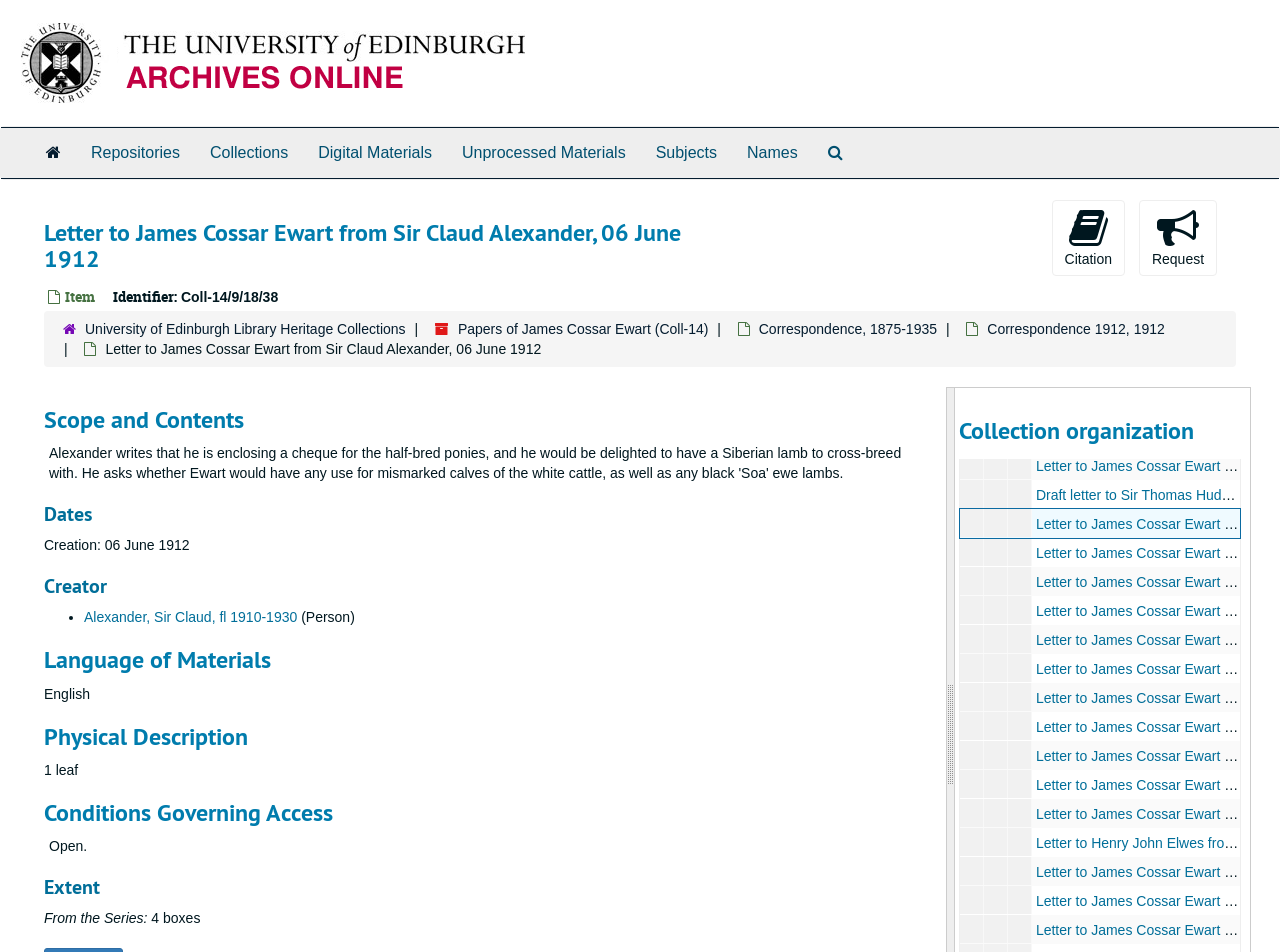How many leaves are in the physical description?
Please provide a single word or phrase based on the screenshot.

1 leaf